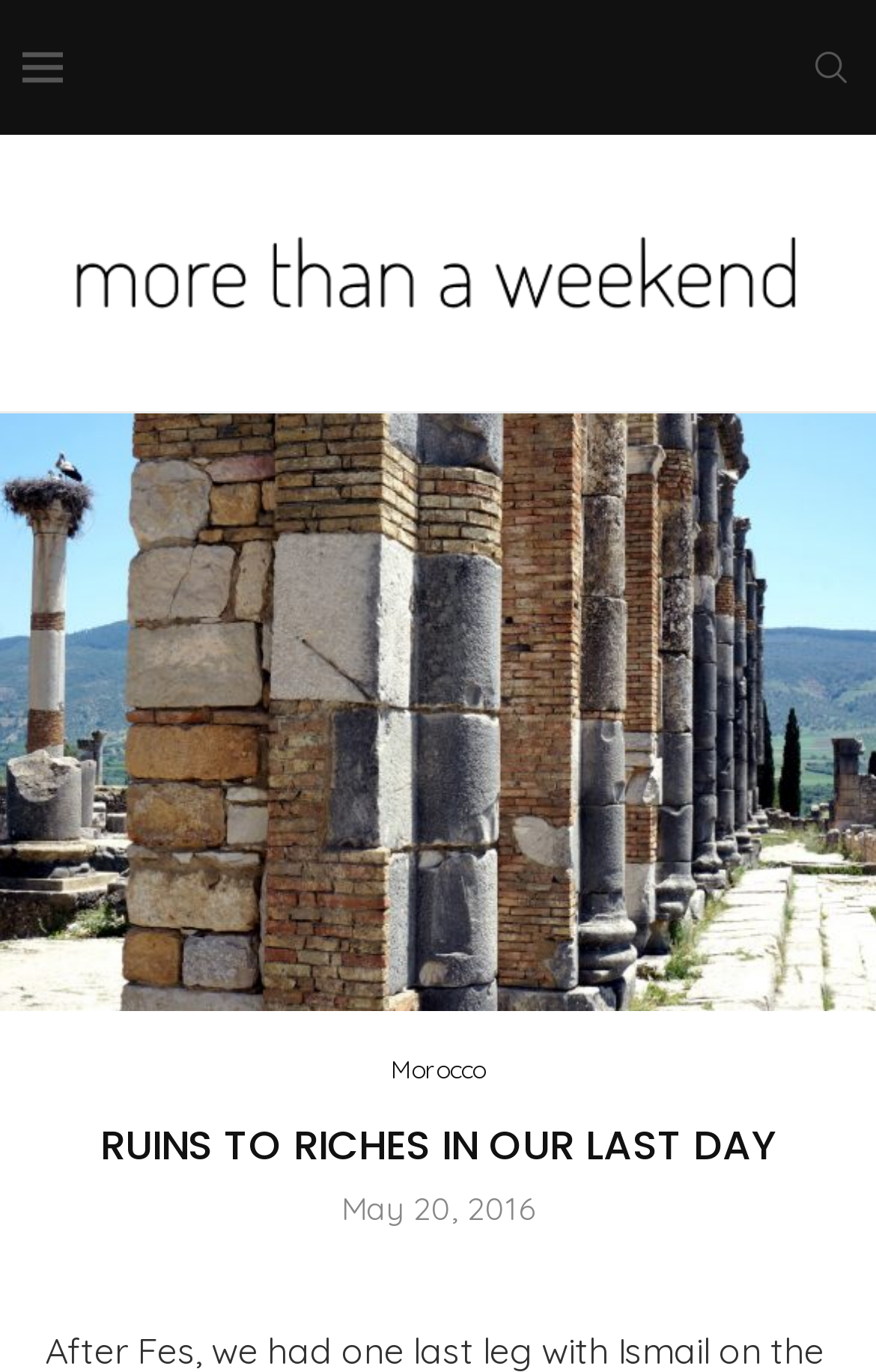What is the theme of the webpage?
Analyze the screenshot and provide a detailed answer to the question.

I inferred the theme of the webpage by looking at the various elements, including the link with the text 'Morocco', the image near the top of the page, and the overall layout of the webpage. These elements suggest that the webpage is related to travel or tourism.